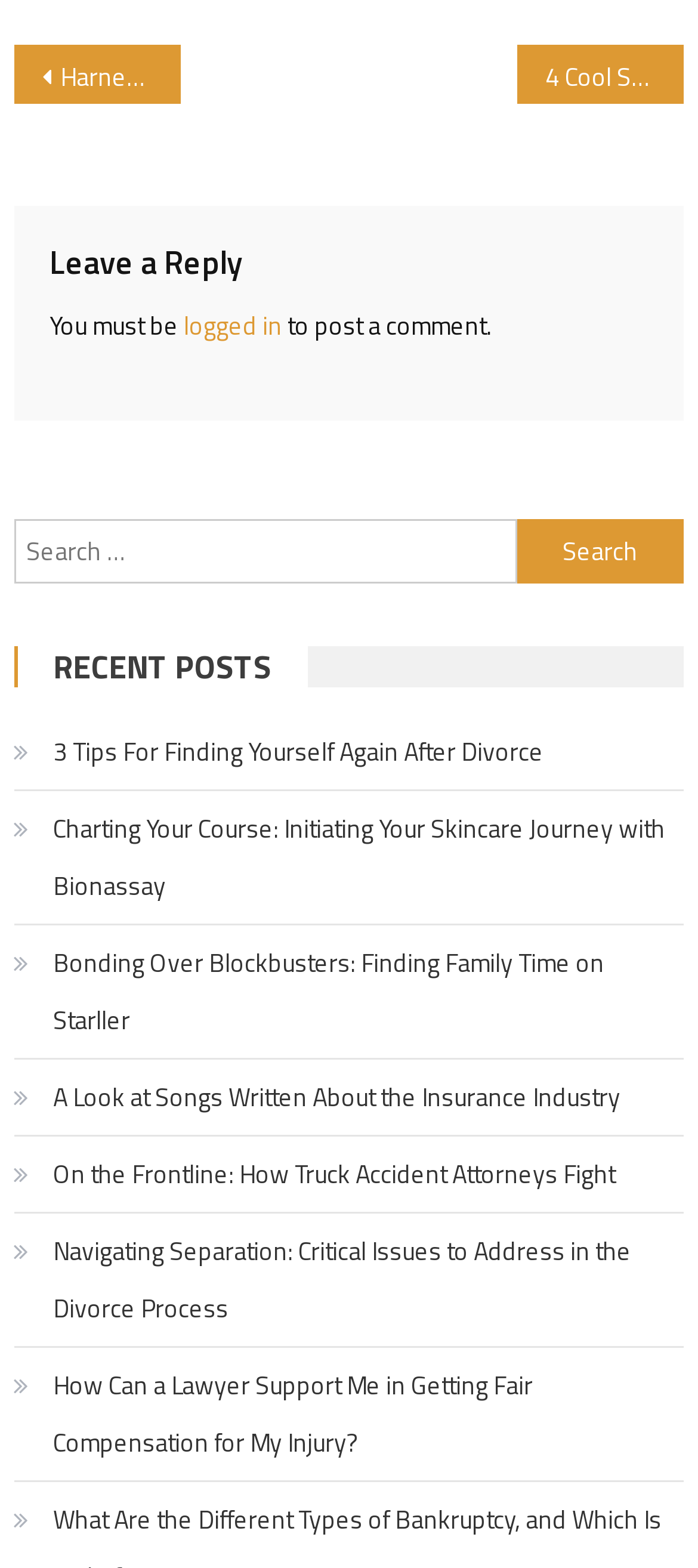What is the last link in the recent posts section?
Give a single word or phrase as your answer by examining the image.

How Can a Lawyer Support Me in Getting Fair Compensation for My Injury?